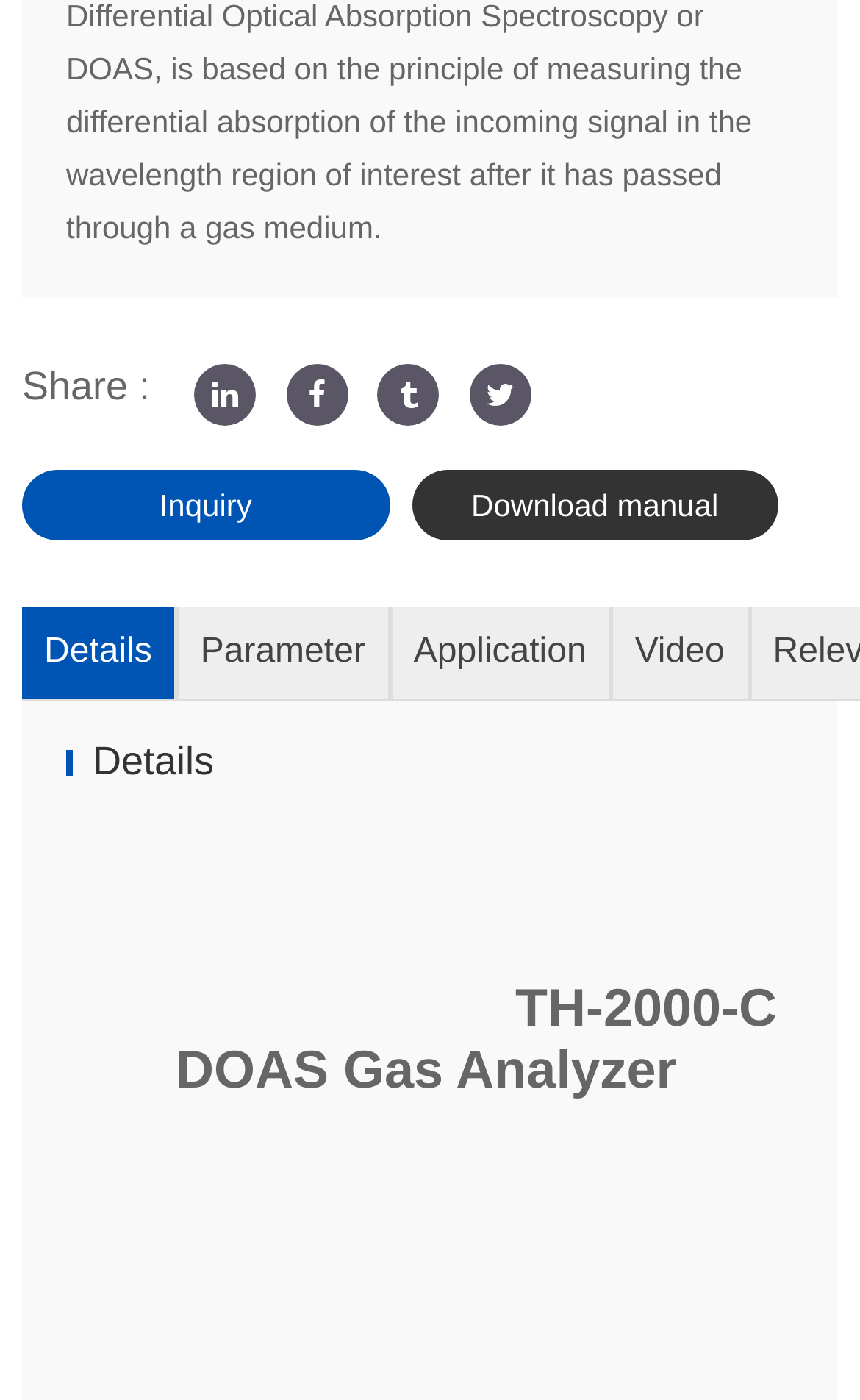What is the purpose of the 'Inquiry' link?
Based on the visual, give a brief answer using one word or a short phrase.

To make an inquiry